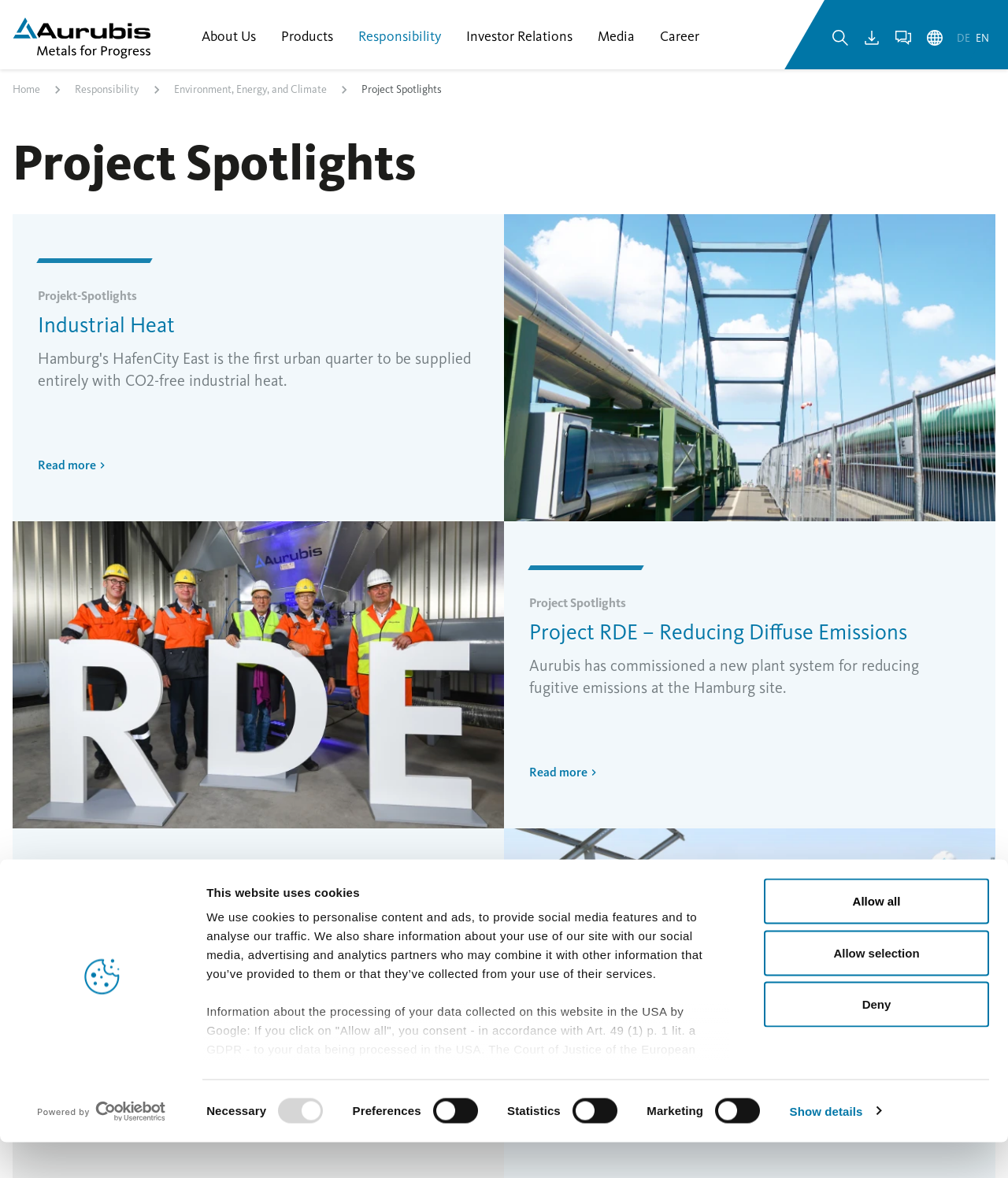Give a complete and precise description of the webpage's appearance.

This webpage is about Project Spotlights, featuring various projects related to sustainability and environmental responsibility. At the top, there is a dialog box about cookies, with a logo and a link to open in a new window. Below the dialog box, there is a tab panel with a heading "This website uses cookies" and a detailed description of how cookies are used on the website. The tab panel also contains a consent selection section with checkboxes for necessary, preferences, statistics, and marketing, along with buttons to deny, allow selection, or allow all.

On the top-left corner, there is a navigation menu with links to "About Us", "Products", "Responsibility", "Investor Relations", "Media", and "Career". On the top-right corner, there are flags for language selection, with options for German and English.

The main content of the webpage is divided into three sections, each featuring a project spotlight. The first section is about Industrial Heat Hamburg's HafenCity East, which is supplied entirely with CO2-free industrial heat. The section includes an image, a heading, and a brief description with a "Read more" link.

The second section is about Project RDE – Reducing Diffuse Emissions, which is a new plant system for reducing fugitive emissions at the Hamburg site. This section also includes an image, a heading, and a brief description with a "Read more" link.

The third section is about a photovoltaic plant in Pirdop, Bulgaria, which went into test operation at the end of 2021. This section includes an image, a heading, and a brief description with a "Read more" link. Each section has a horizontal separator line below it.